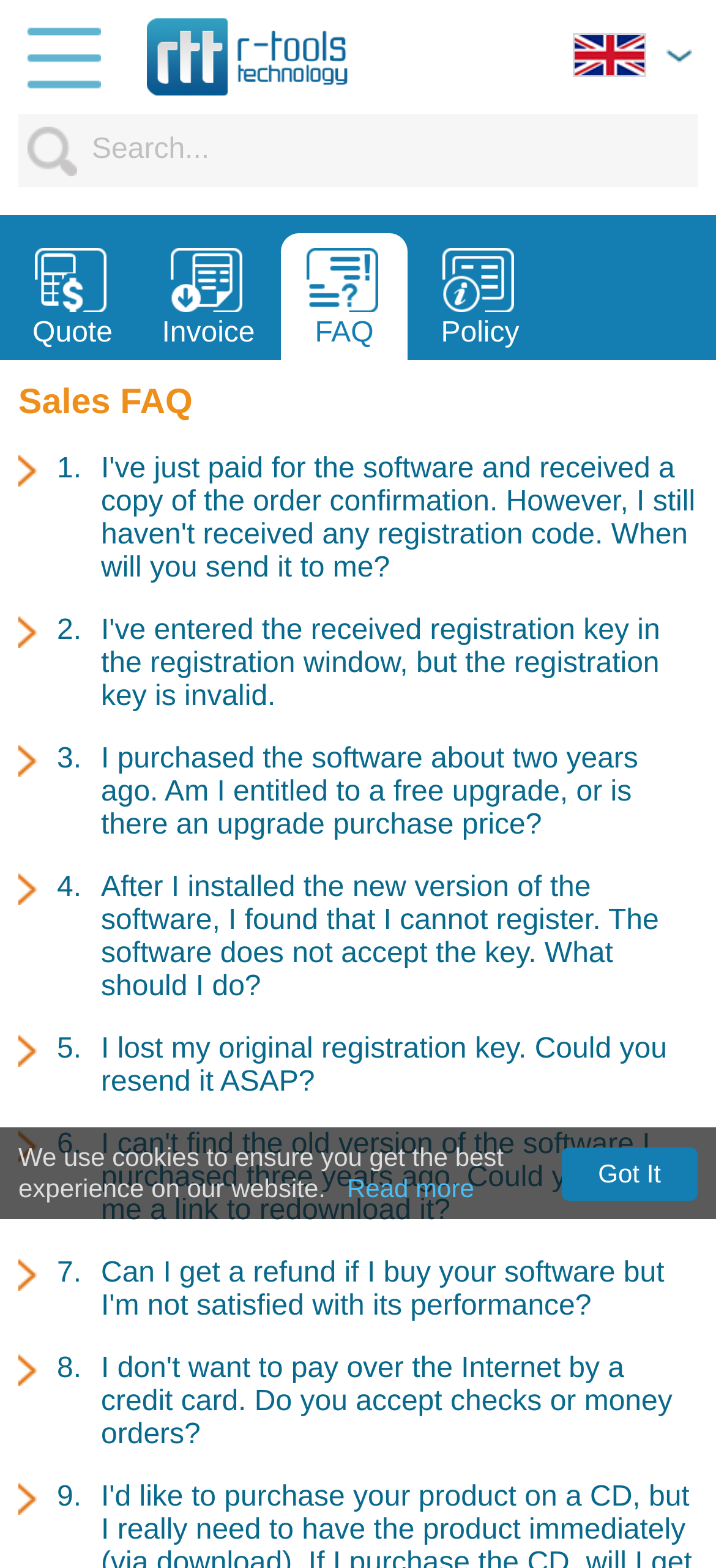Please specify the bounding box coordinates of the clickable section necessary to execute the following command: "Search for something".

[0.128, 0.085, 0.292, 0.105]